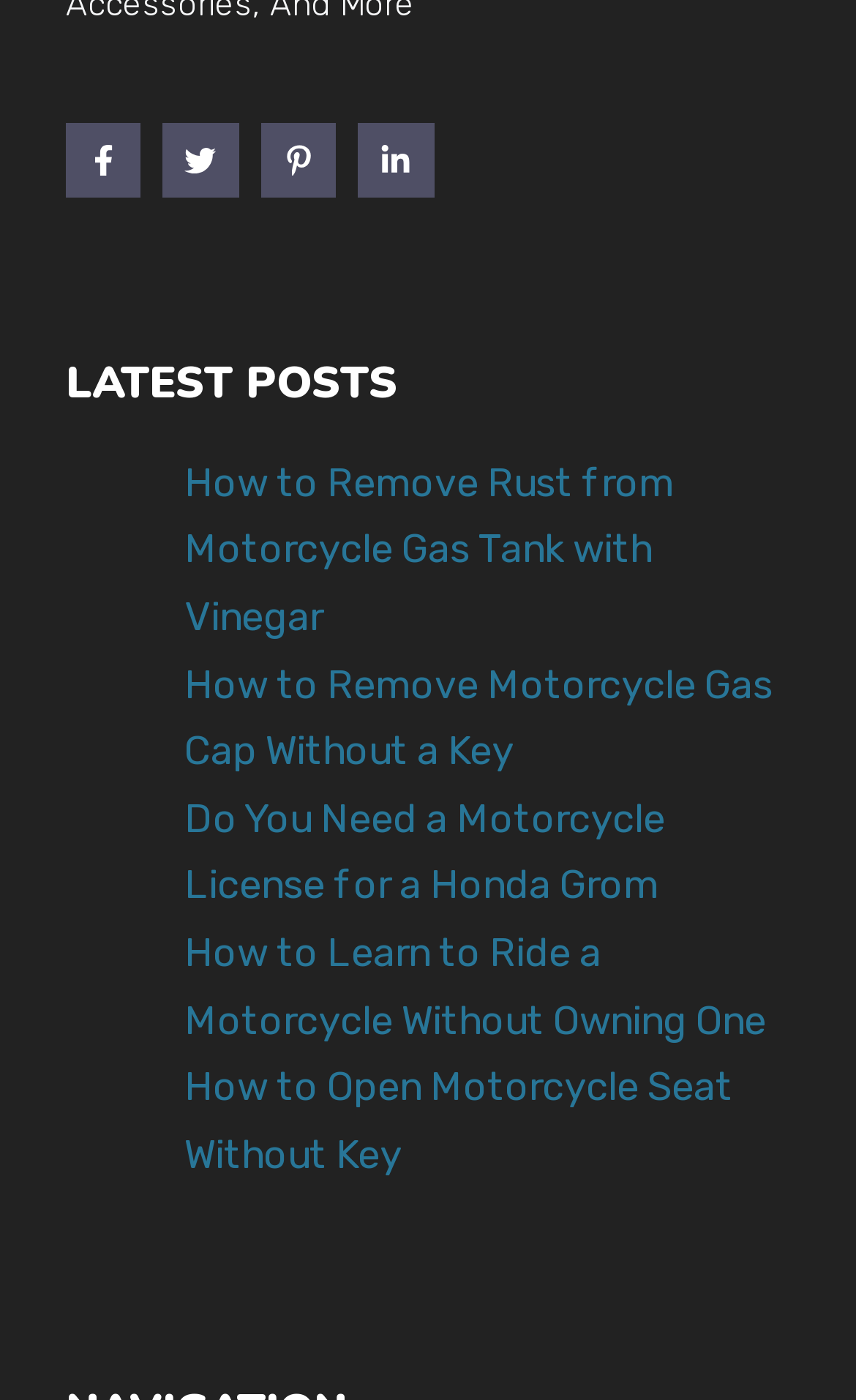Please provide a brief answer to the following inquiry using a single word or phrase:
What are the social media links at the top?

Facebook, Twitter, Instagram, LinkedIn